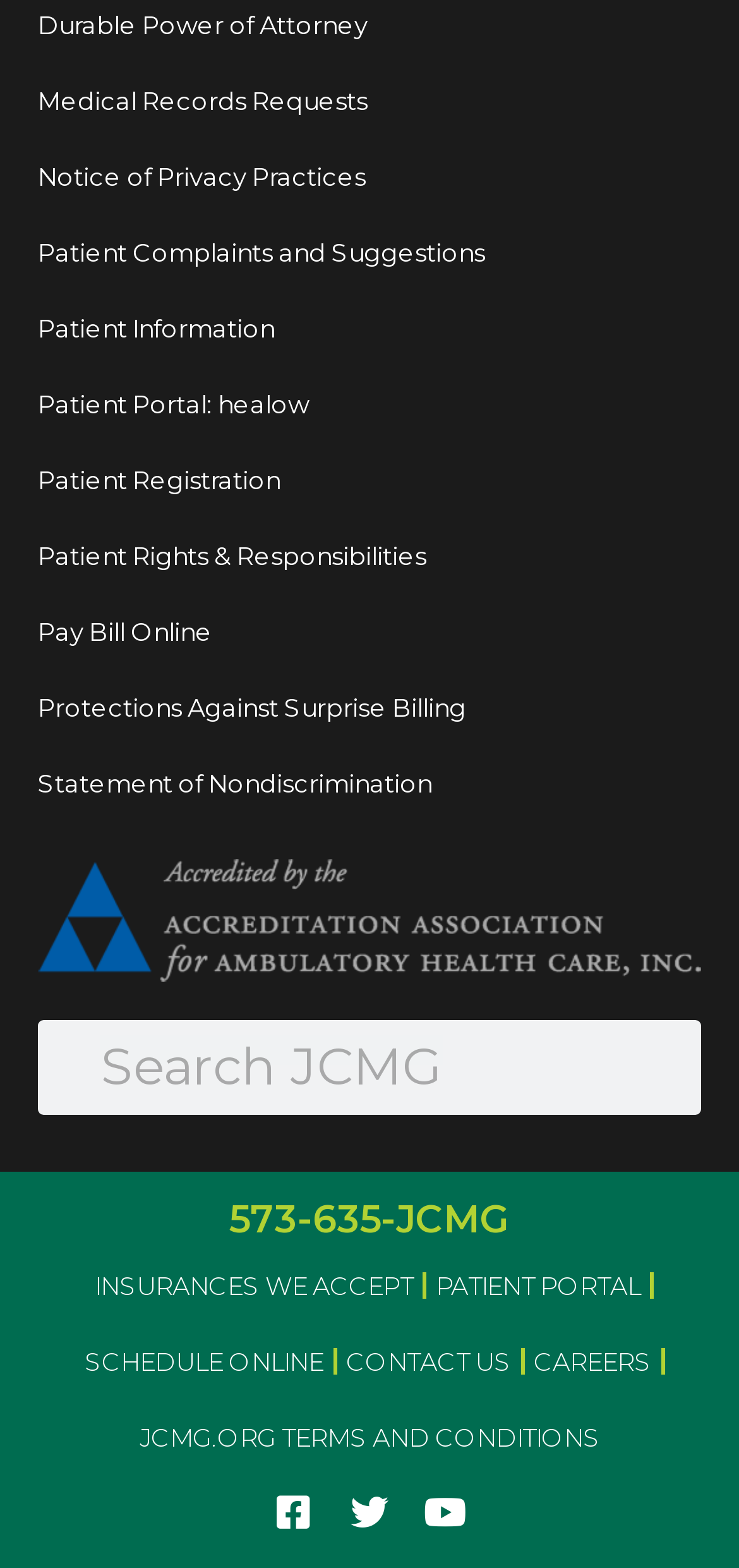Please find the bounding box coordinates of the element that needs to be clicked to perform the following instruction: "Search for something". The bounding box coordinates should be four float numbers between 0 and 1, represented as [left, top, right, bottom].

[0.094, 0.65, 0.949, 0.711]